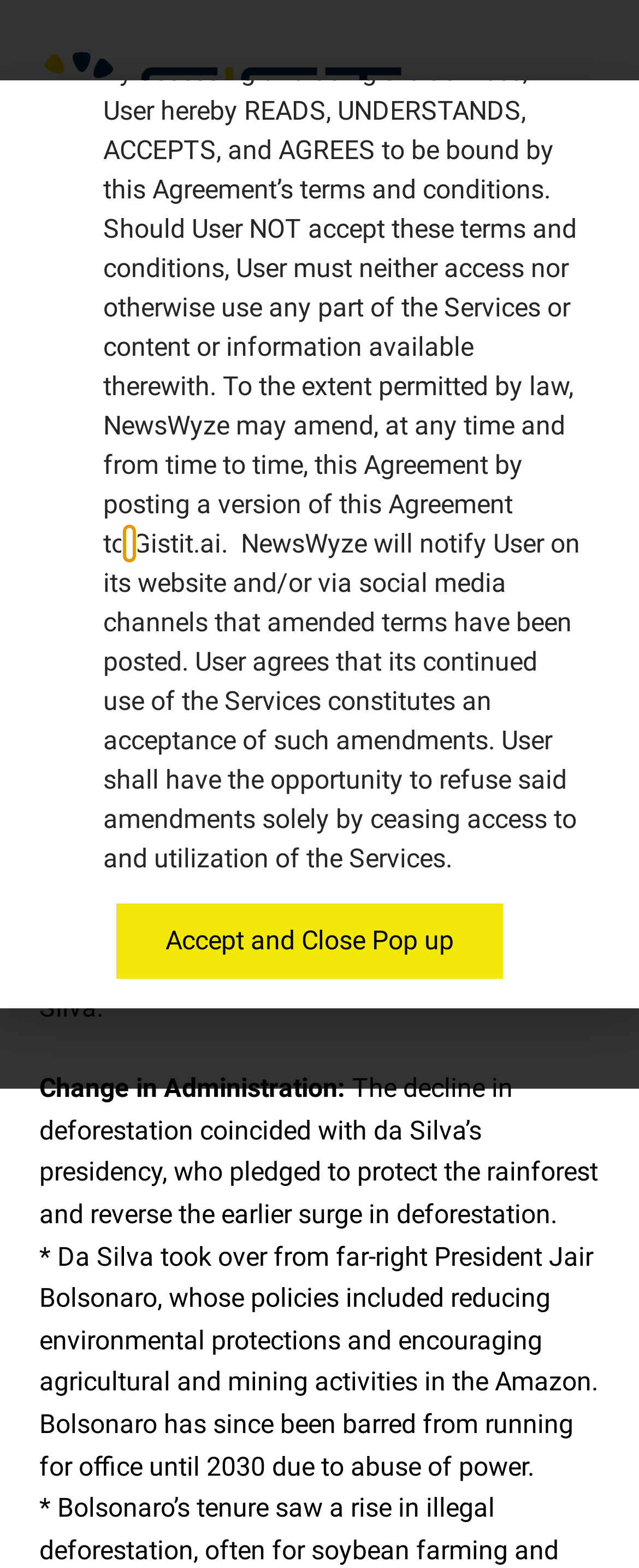Please give a concise answer to this question using a single word or phrase: 
What is the purpose of the 'Accept and Close Pop up' button?

To accept terms and close popup